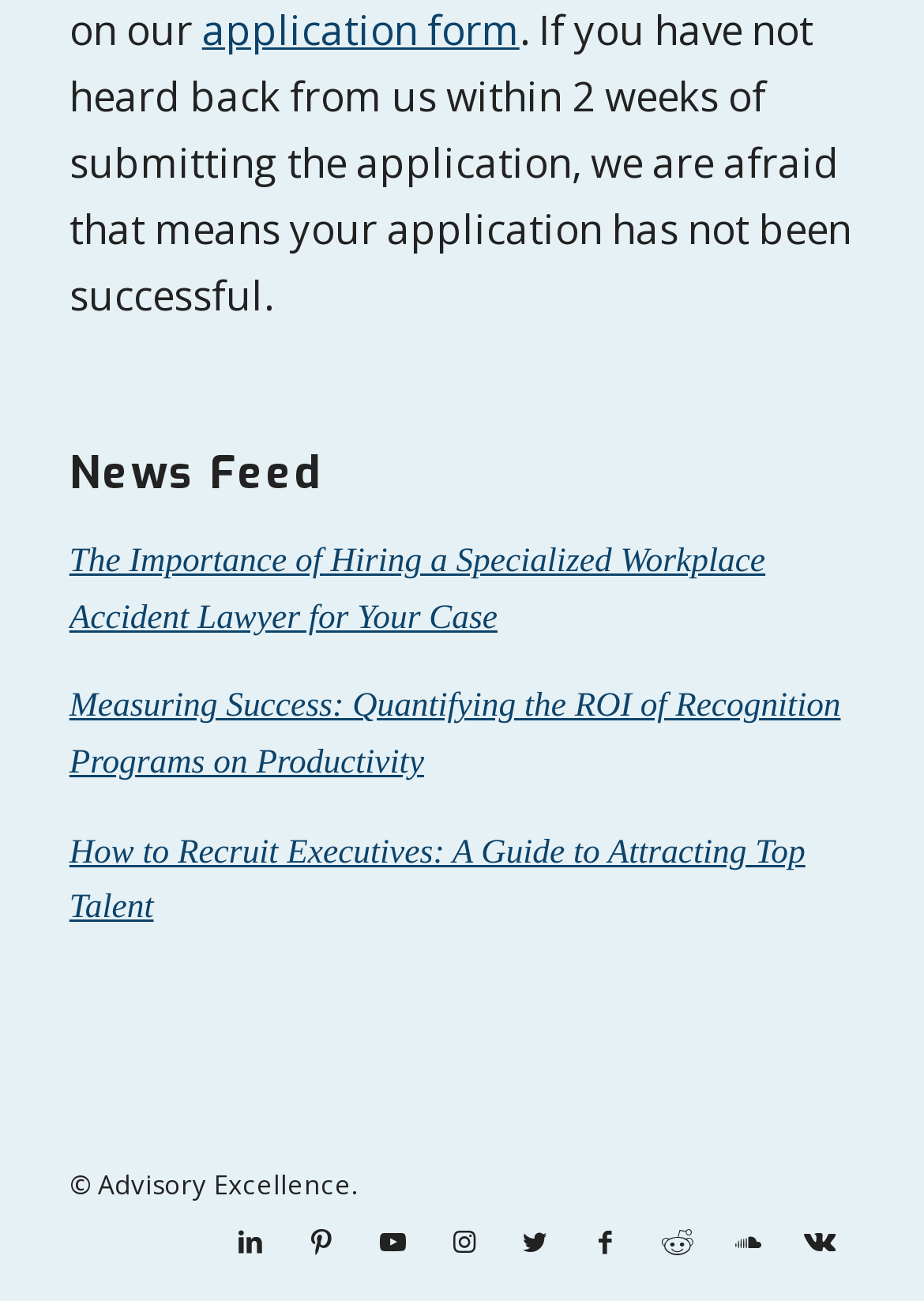Using the elements shown in the image, answer the question comprehensively: What is the copyright symbol present on the webpage?

The static text '©' is present at the bottom of the webpage, indicating the copyright symbol.